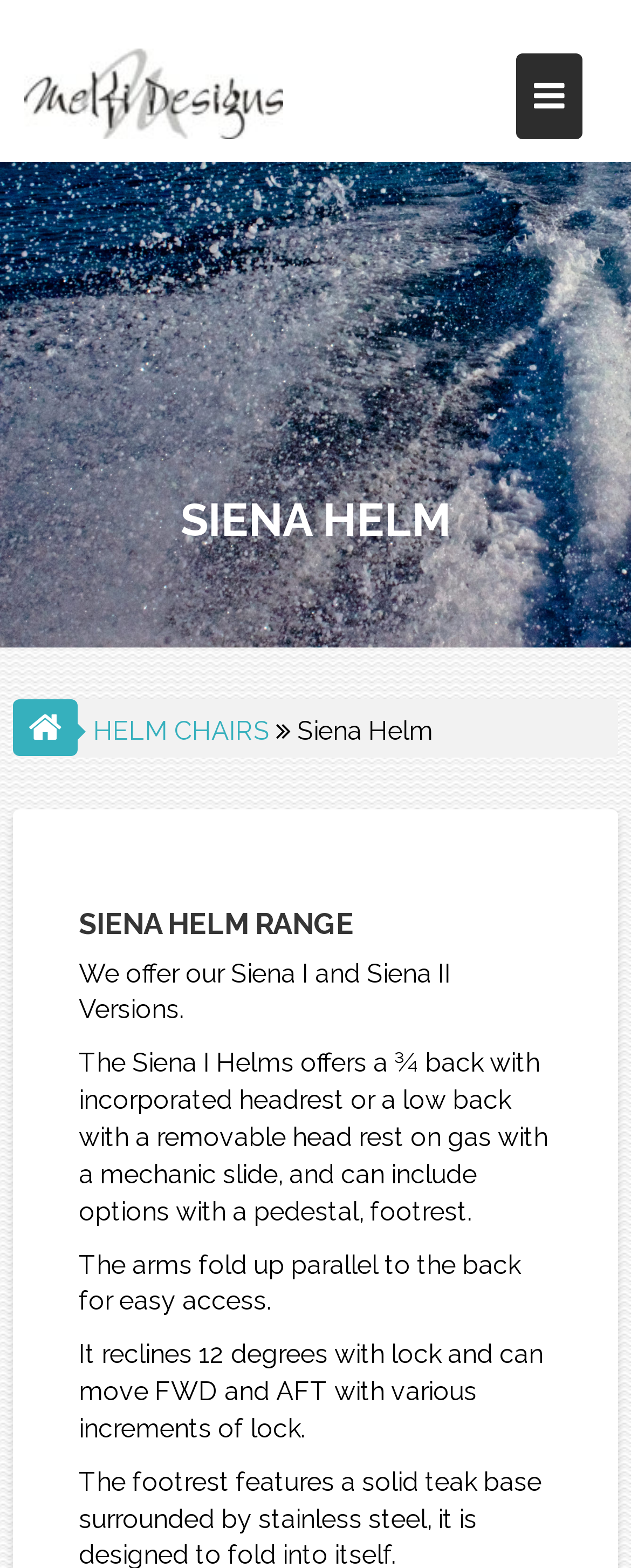What is the purpose of the button with the '' icon?
Using the image, provide a detailed and thorough answer to the question.

I couldn't determine the specific purpose of the button with the '' icon, but it's likely a navigation or menu button based on its position and icon.